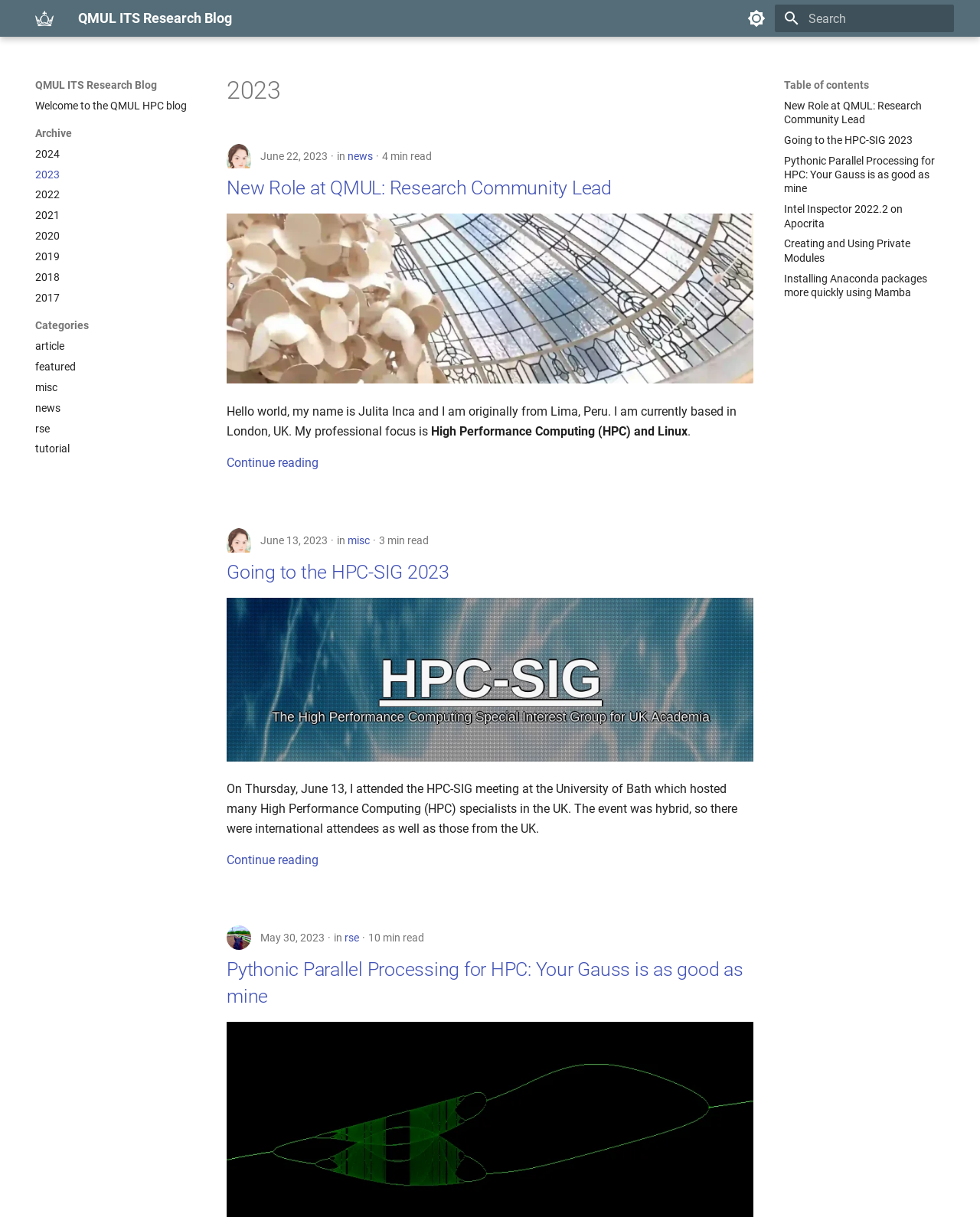Using details from the image, please answer the following question comprehensively:
What is the name of the research community lead?

I found the answer by looking at the article section of the webpage, where it says 'Hello world, my name is Julita Inca and I am originally from Lima, Peru.'